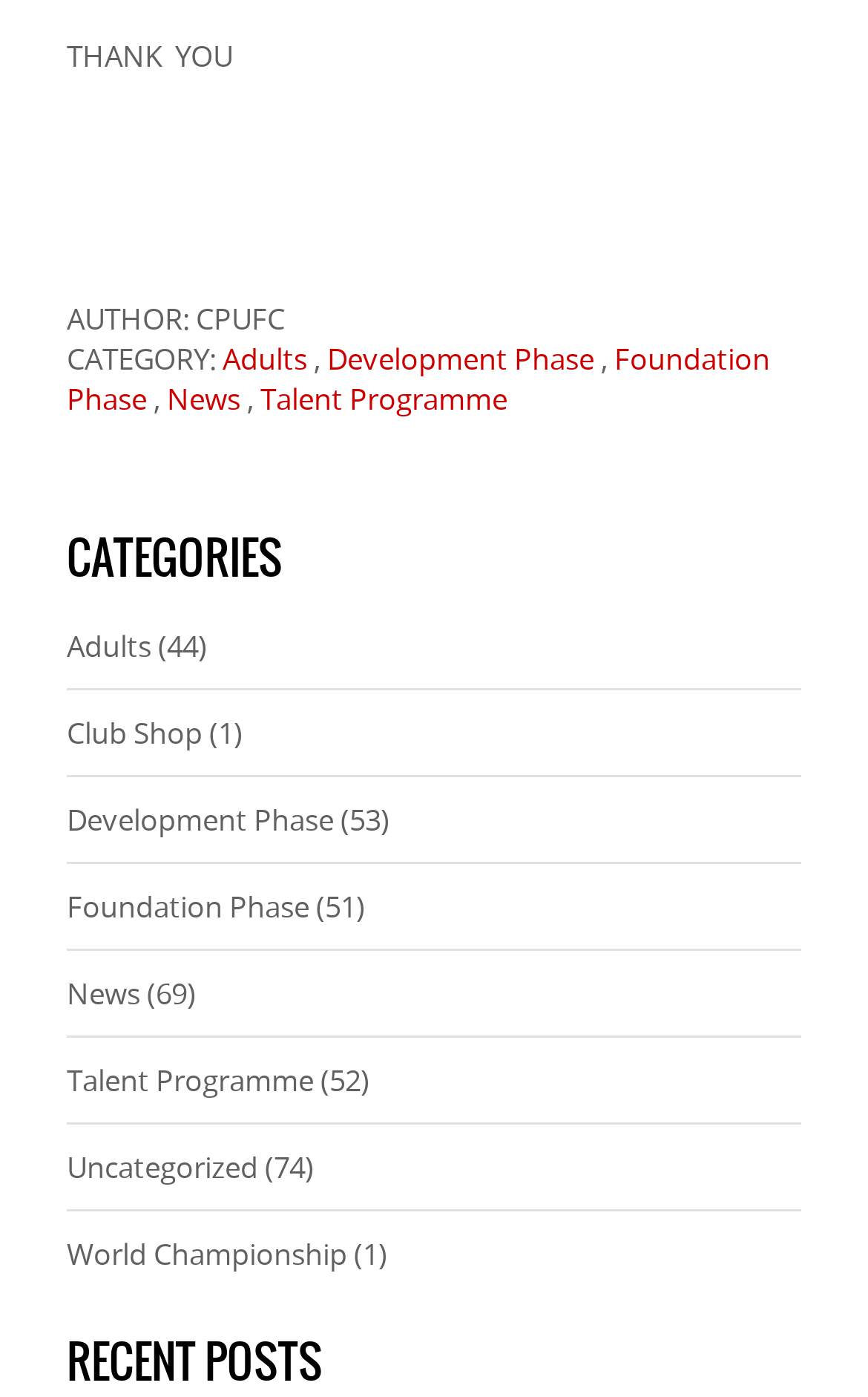Find the bounding box coordinates for the area that should be clicked to accomplish the instruction: "View the profile".

None